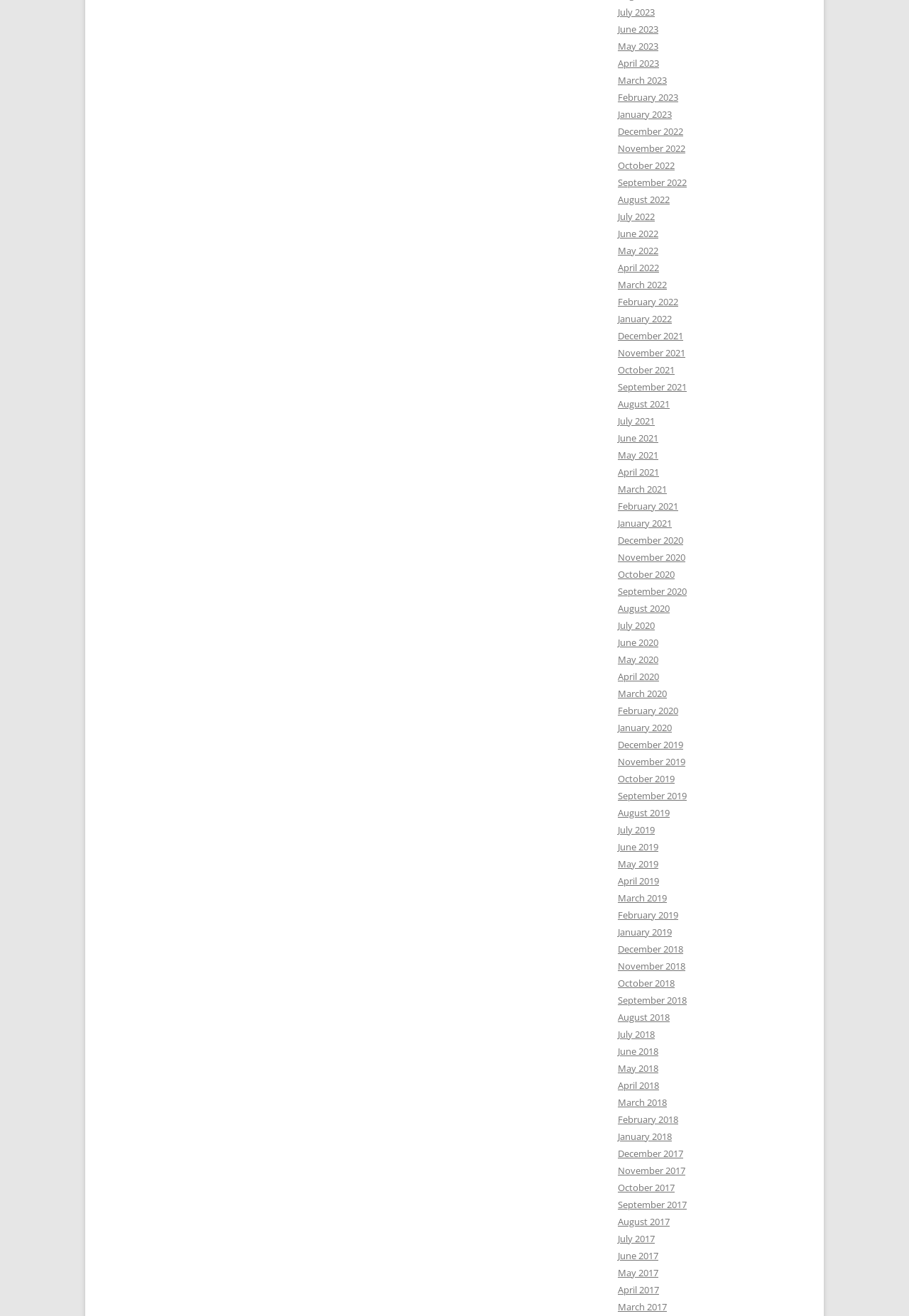Can you find the bounding box coordinates for the element that needs to be clicked to execute this instruction: "View July 2023"? The coordinates should be given as four float numbers between 0 and 1, i.e., [left, top, right, bottom].

[0.68, 0.004, 0.72, 0.014]